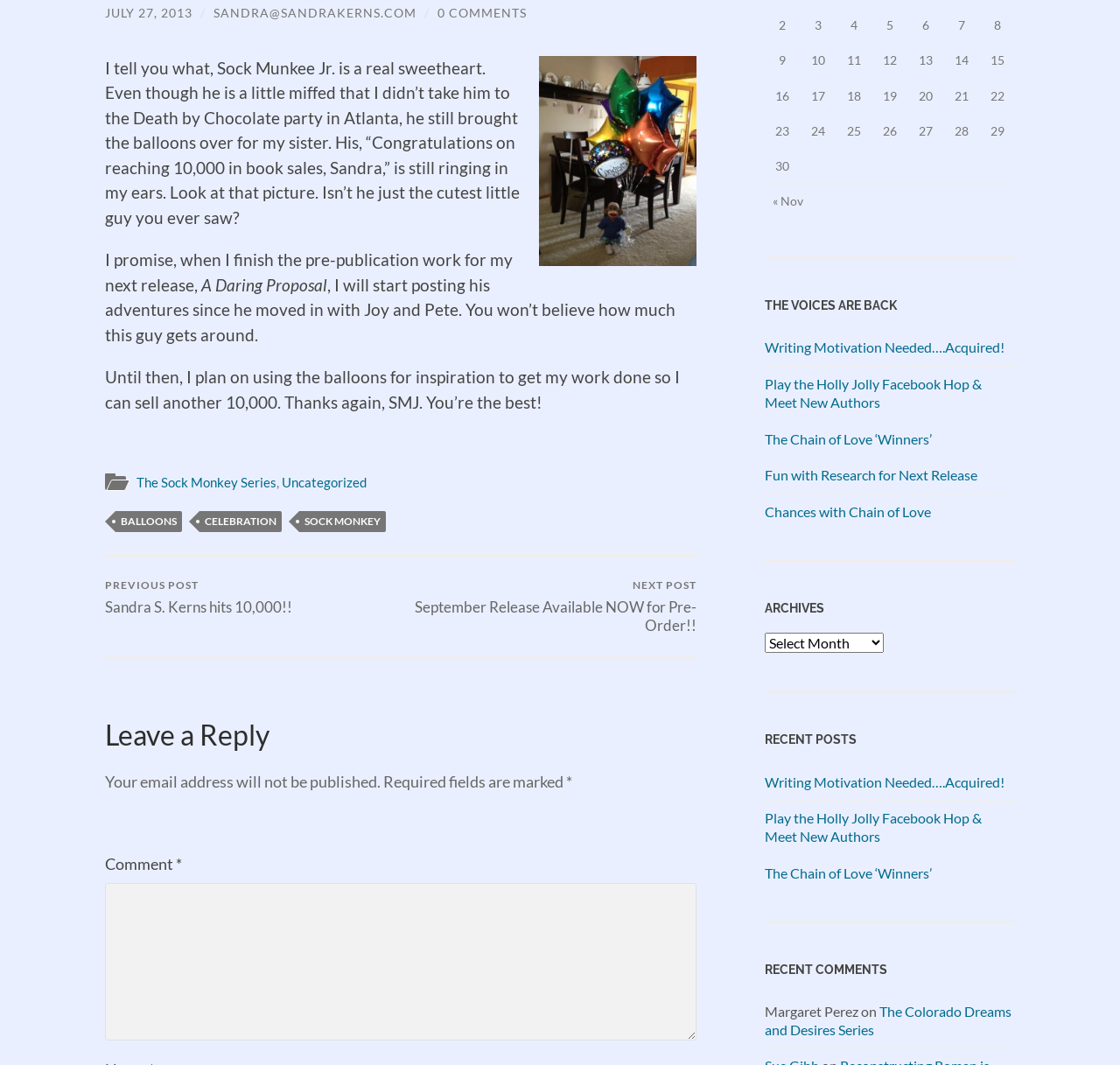Find the bounding box of the element with the following description: "parent_node: Comment * name="comment"". The coordinates must be four float numbers between 0 and 1, formatted as [left, top, right, bottom].

[0.094, 0.829, 0.622, 0.977]